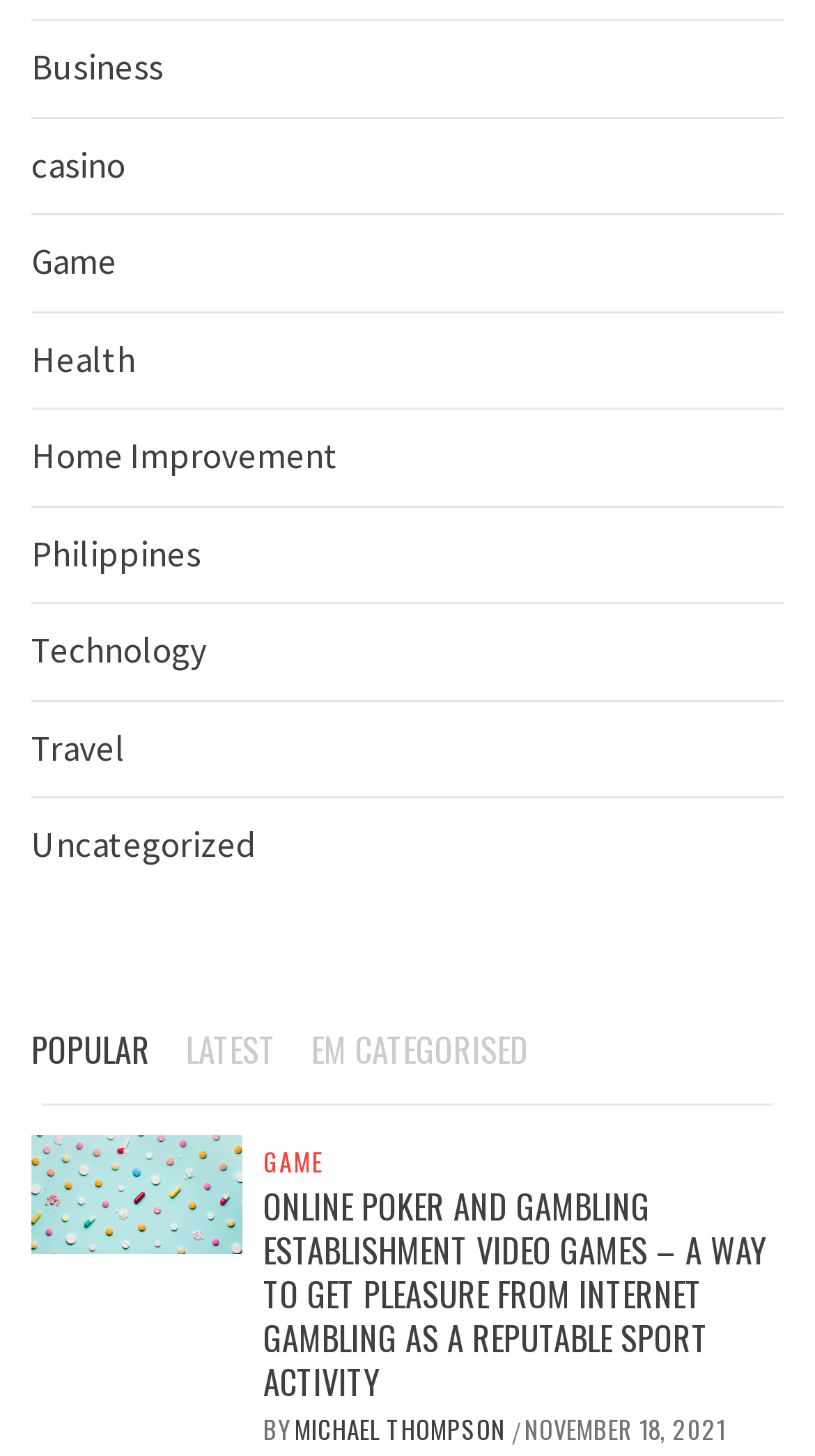Find the bounding box coordinates of the element's region that should be clicked in order to follow the given instruction: "Select the 'LATEST' tab". The coordinates should consist of four float numbers between 0 and 1, i.e., [left, top, right, bottom].

[0.228, 0.683, 0.377, 0.758]